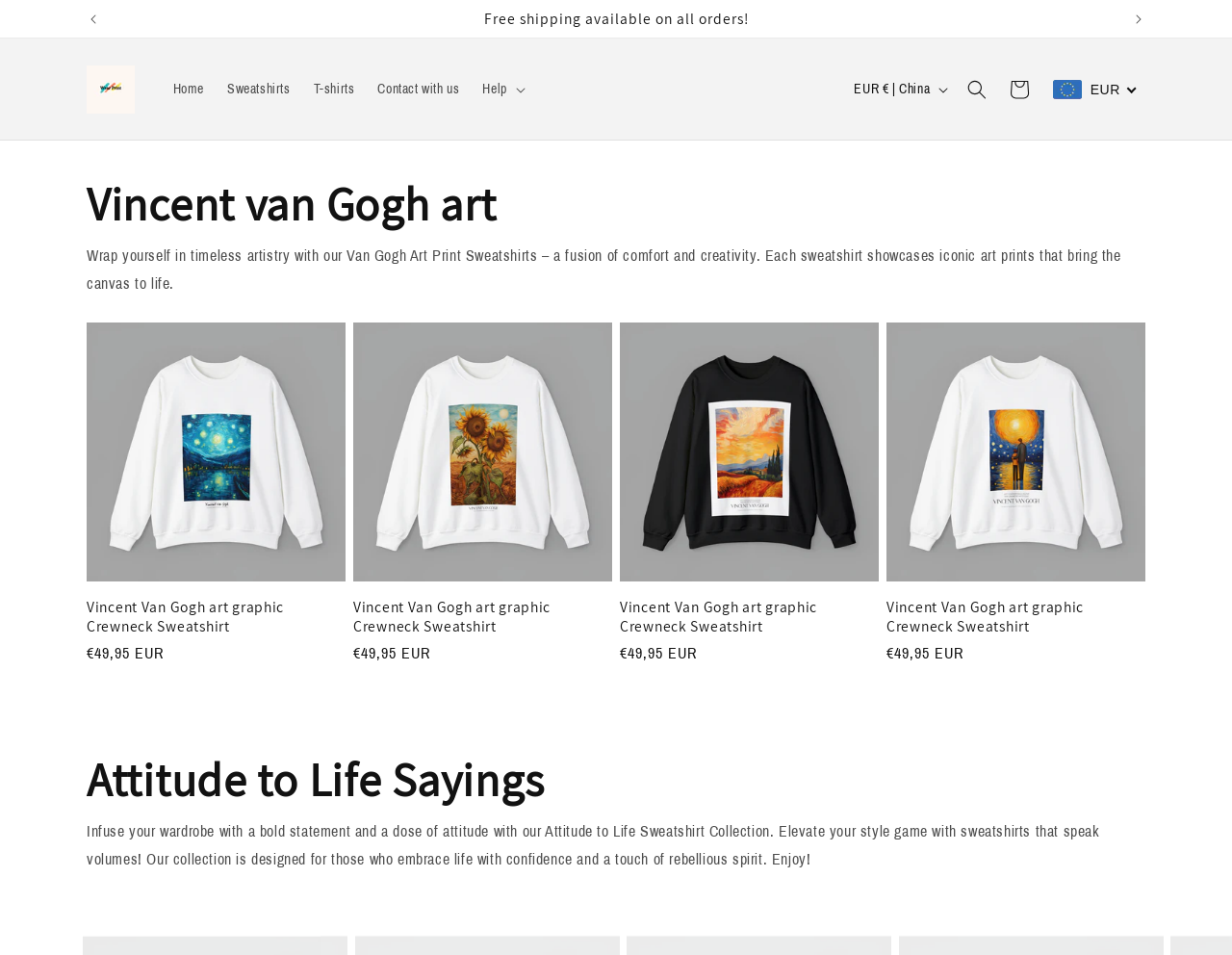Using the details in the image, give a detailed response to the question below:
How many currency options are available?

I noticed that the webpage provides a dropdown list of currencies, which includes EUR, Euro, US Dollar, British Pound Sterling, and Canadian Dollar, totaling 5 options.